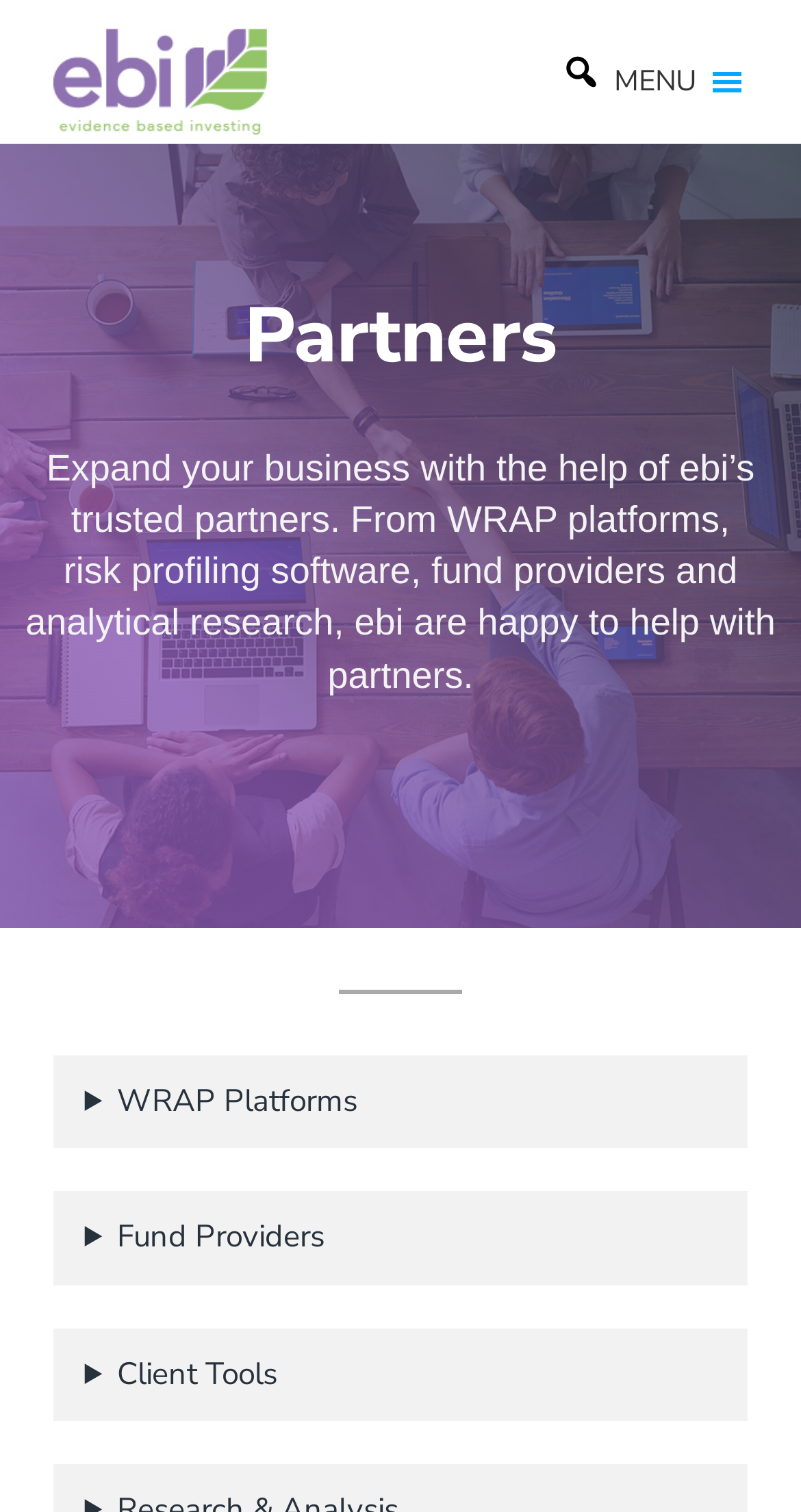What is the orientation of the separator?
Provide an in-depth and detailed answer to the question.

The separator element has an orientation of horizontal, as indicated by its properties, which suggests that it is used to divide the content into sections horizontally.